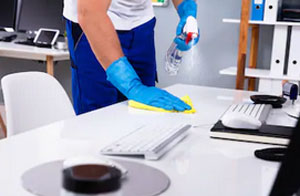Respond to the following question using a concise word or phrase: 
What is the individual using to sanitize the desk?

Spray bottle